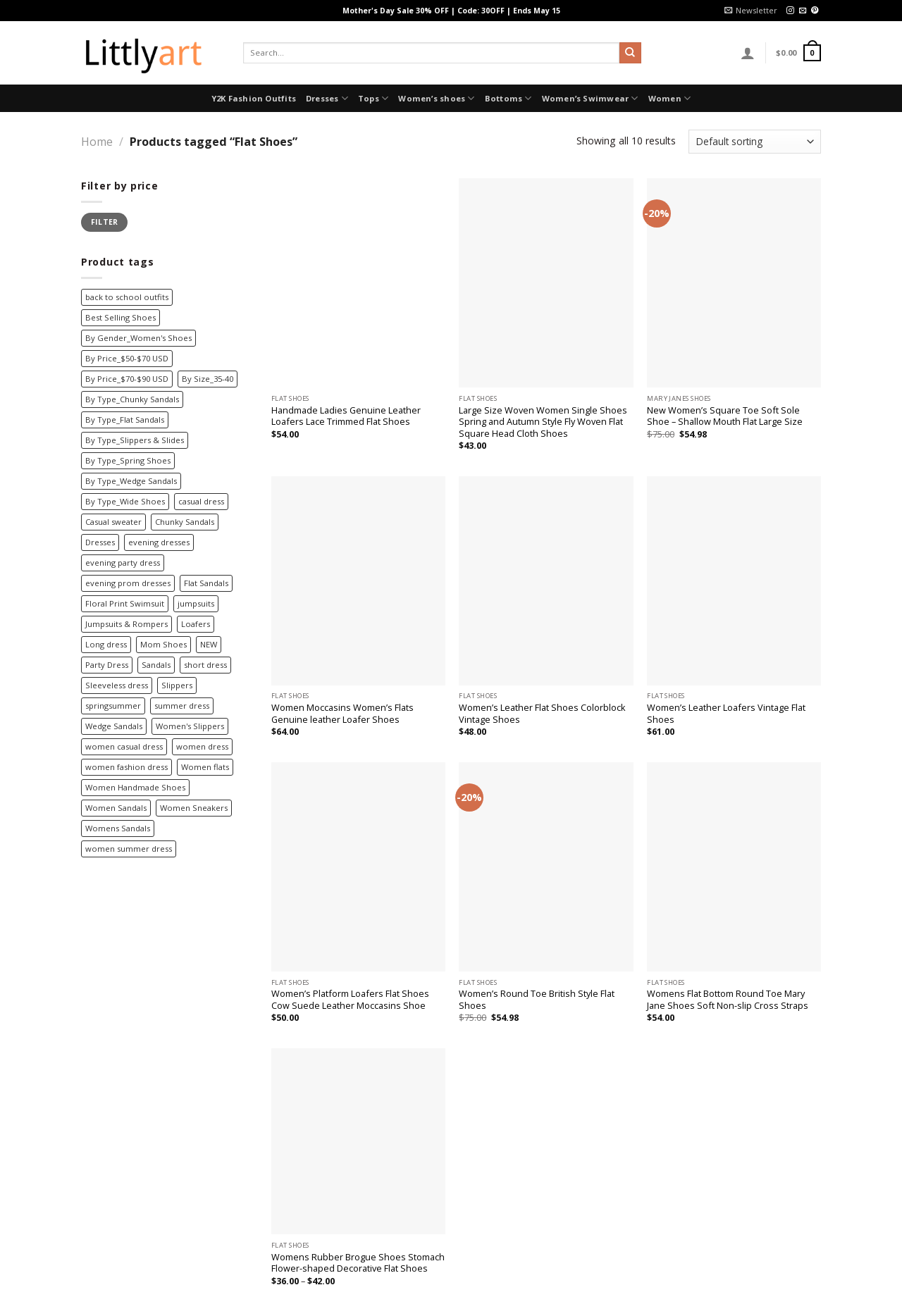Determine the bounding box coordinates for the clickable element to execute this instruction: "Search for products". Provide the coordinates as four float numbers between 0 and 1, i.e., [left, top, right, bottom].

[0.27, 0.032, 0.711, 0.048]